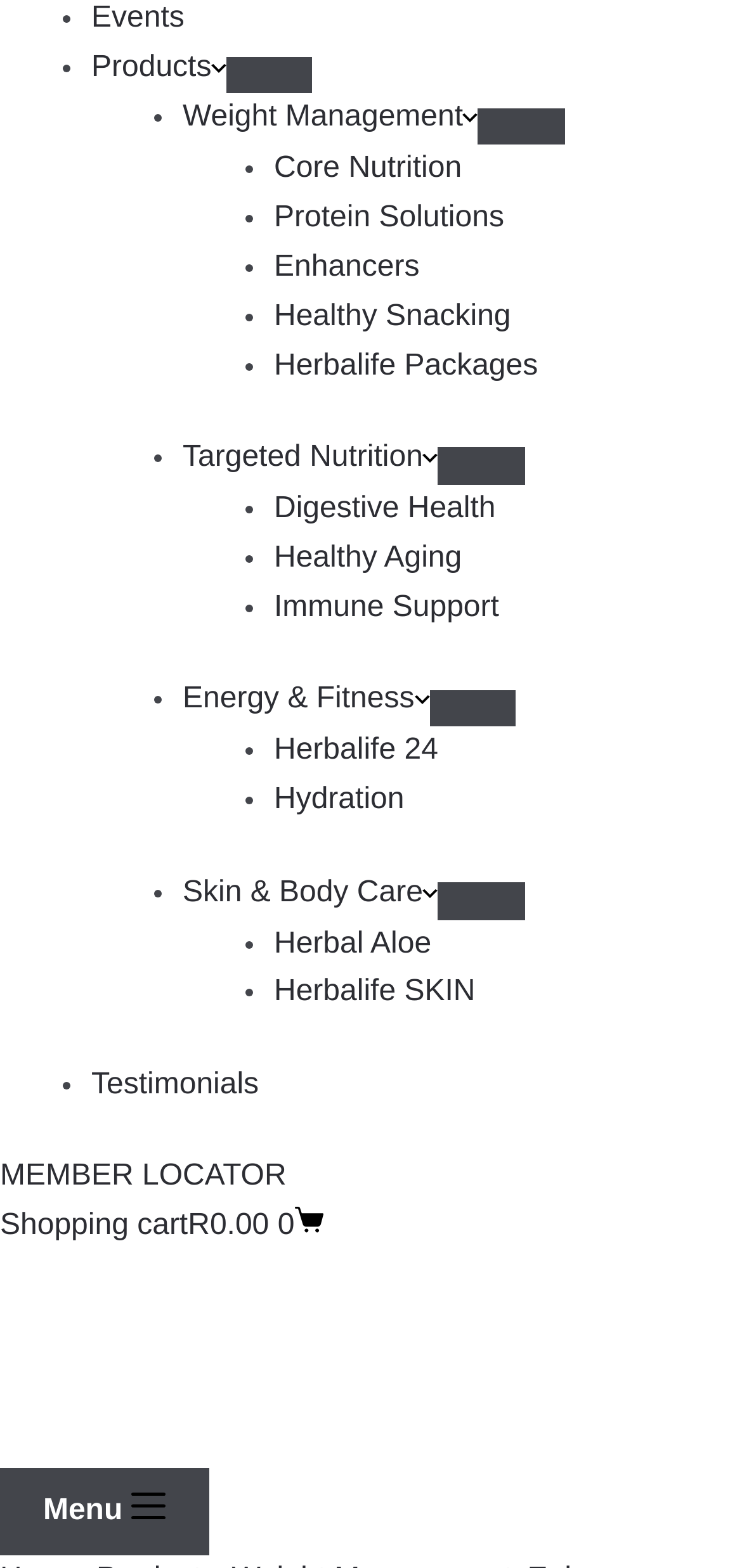Give a one-word or one-phrase response to the question: 
What is the function of the 'Add to basket' button?

Add product to basket